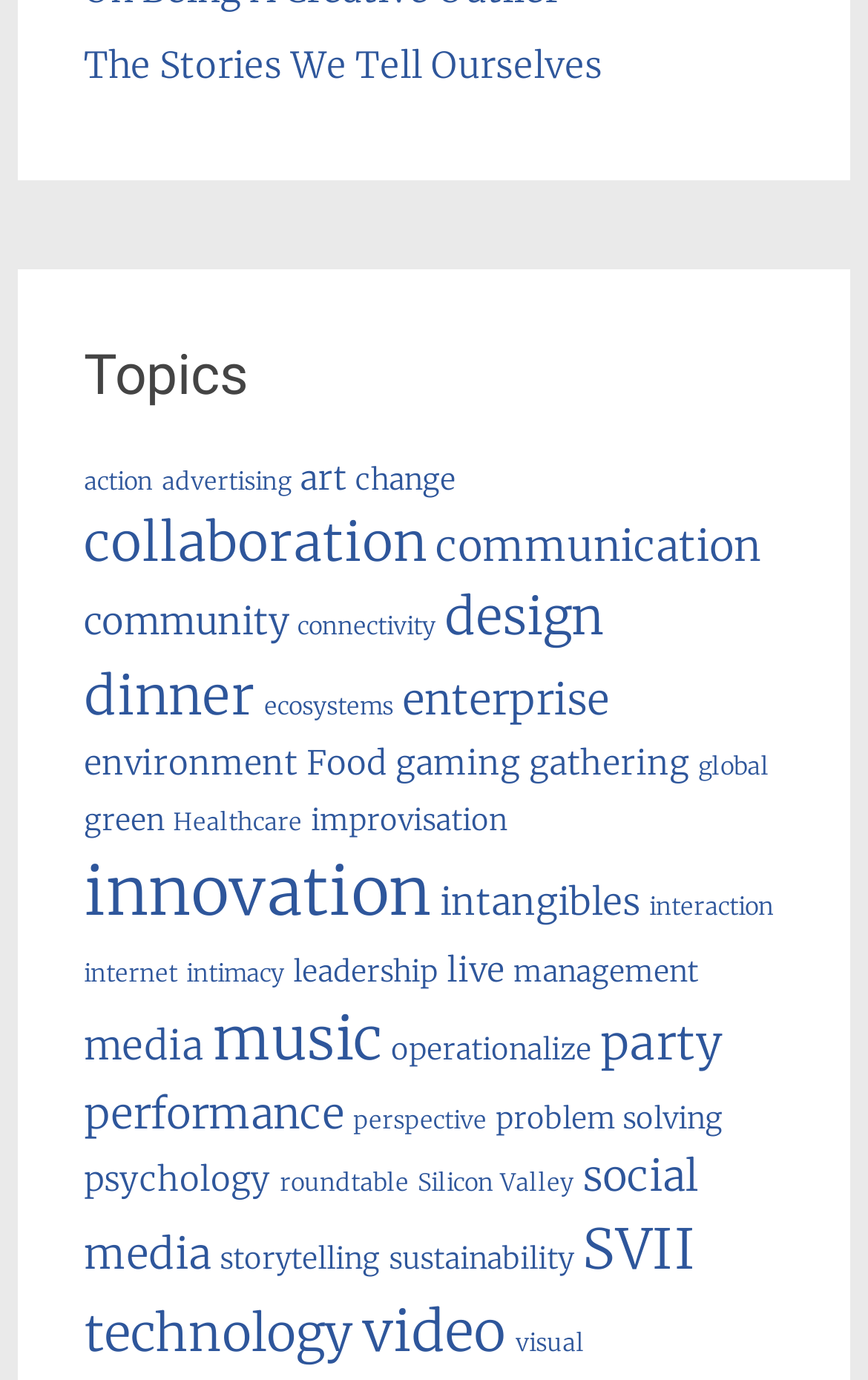Please identify the bounding box coordinates of the clickable region that I should interact with to perform the following instruction: "Browse 'video' content". The coordinates should be expressed as four float numbers between 0 and 1, i.e., [left, top, right, bottom].

[0.417, 0.94, 0.584, 0.99]